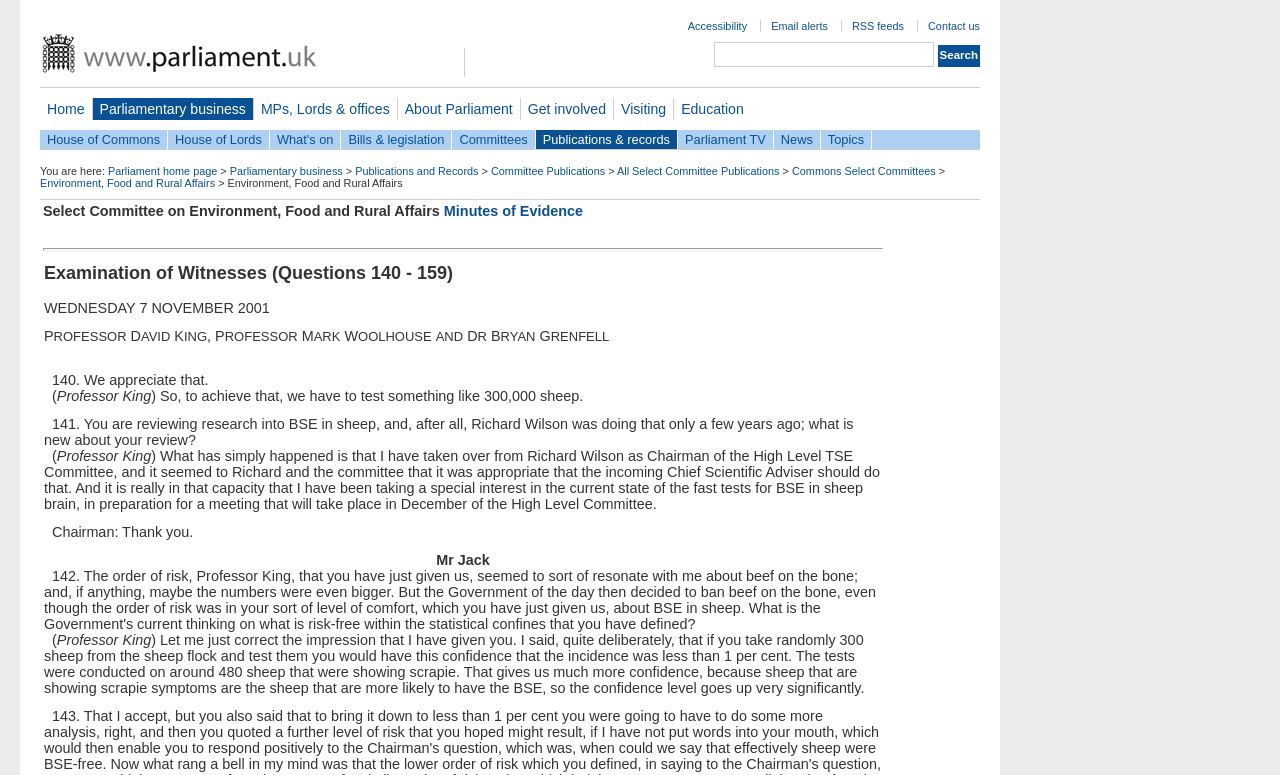Please reply with a single word or brief phrase to the question: 
What is the purpose of testing sheep for BSE?

To determine the incidence of BSE